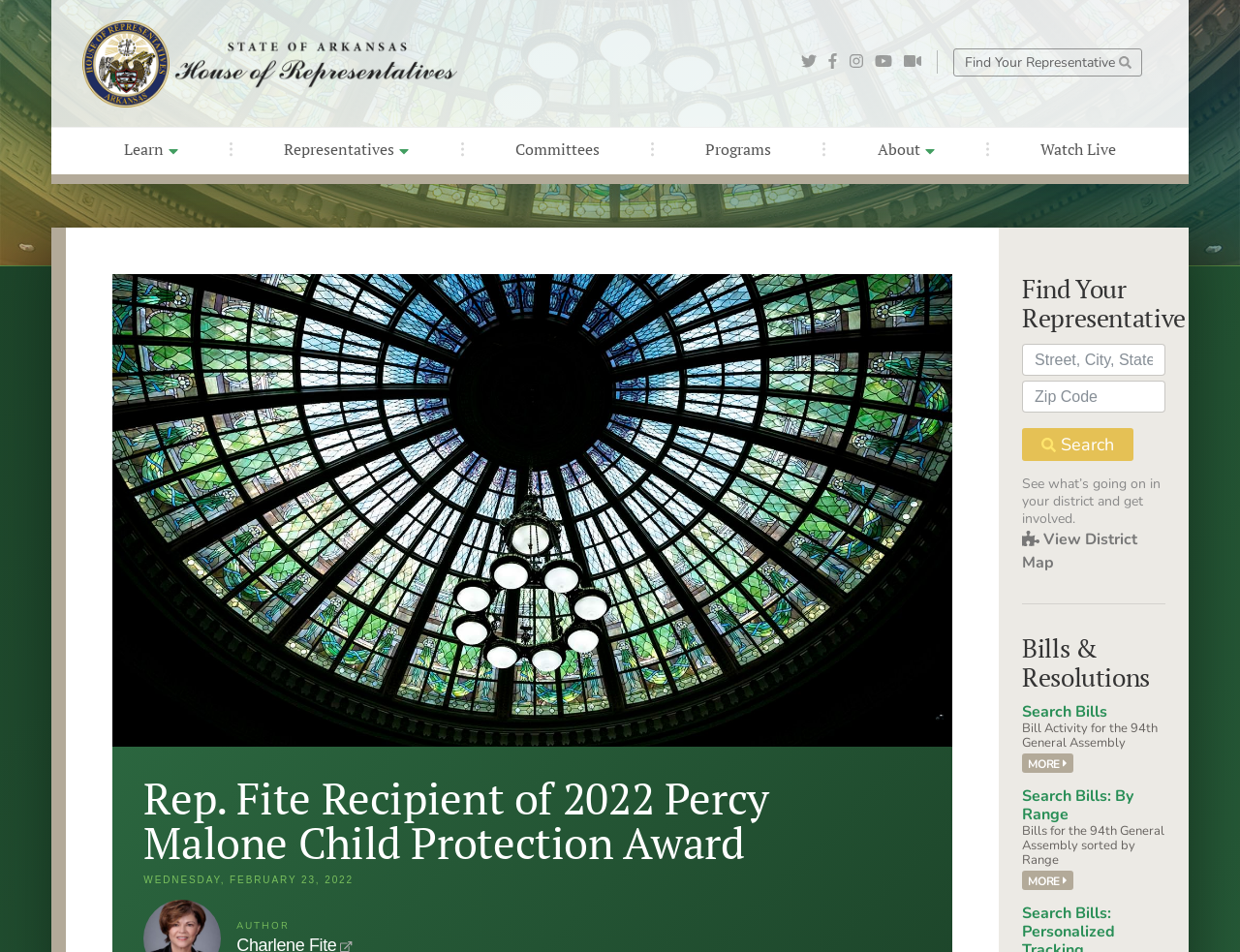Provide the bounding box coordinates of the area you need to click to execute the following instruction: "Watch Live".

[0.814, 0.138, 0.925, 0.177]